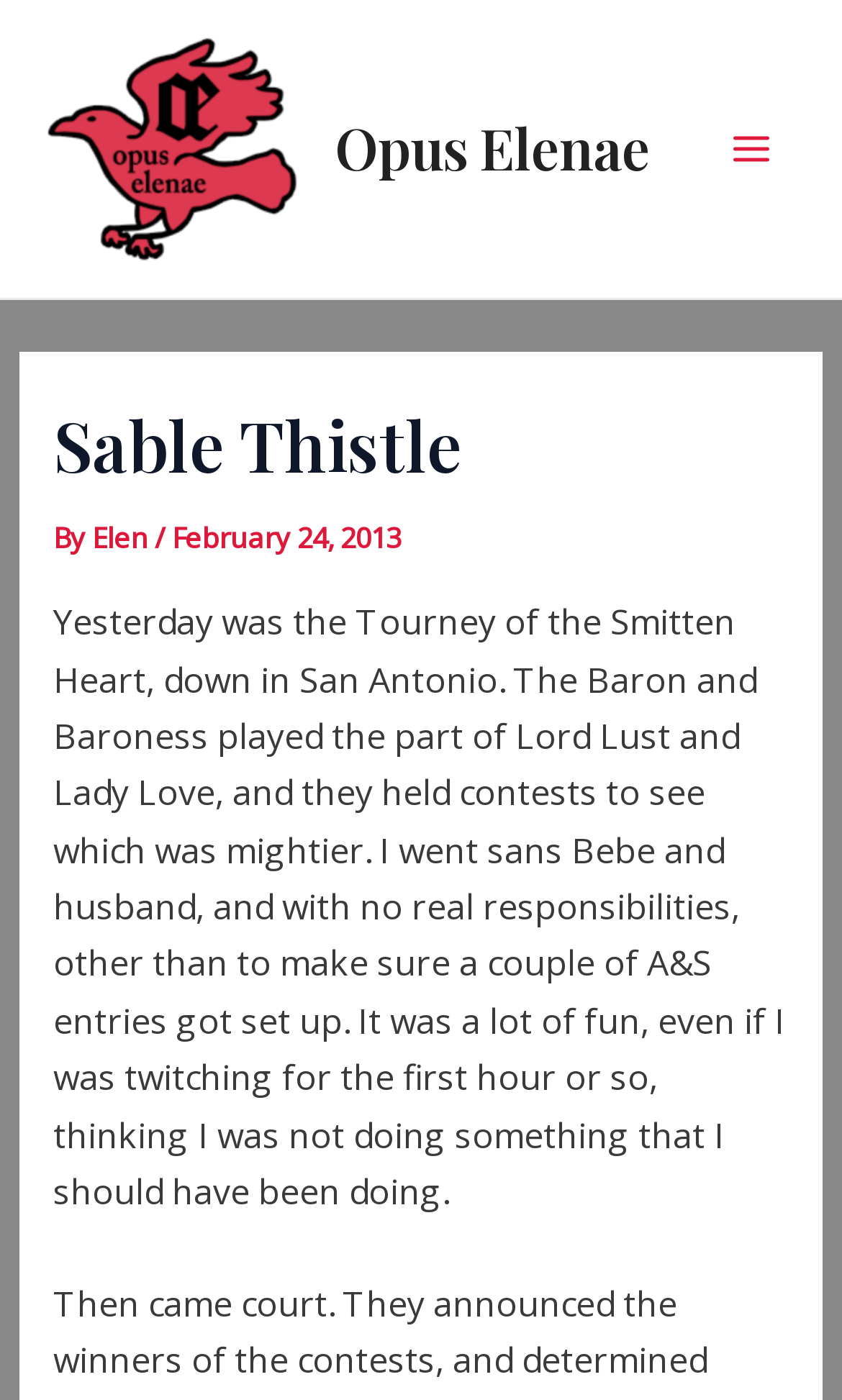Based on the element description "Elen", predict the bounding box coordinates of the UI element.

[0.109, 0.37, 0.184, 0.398]